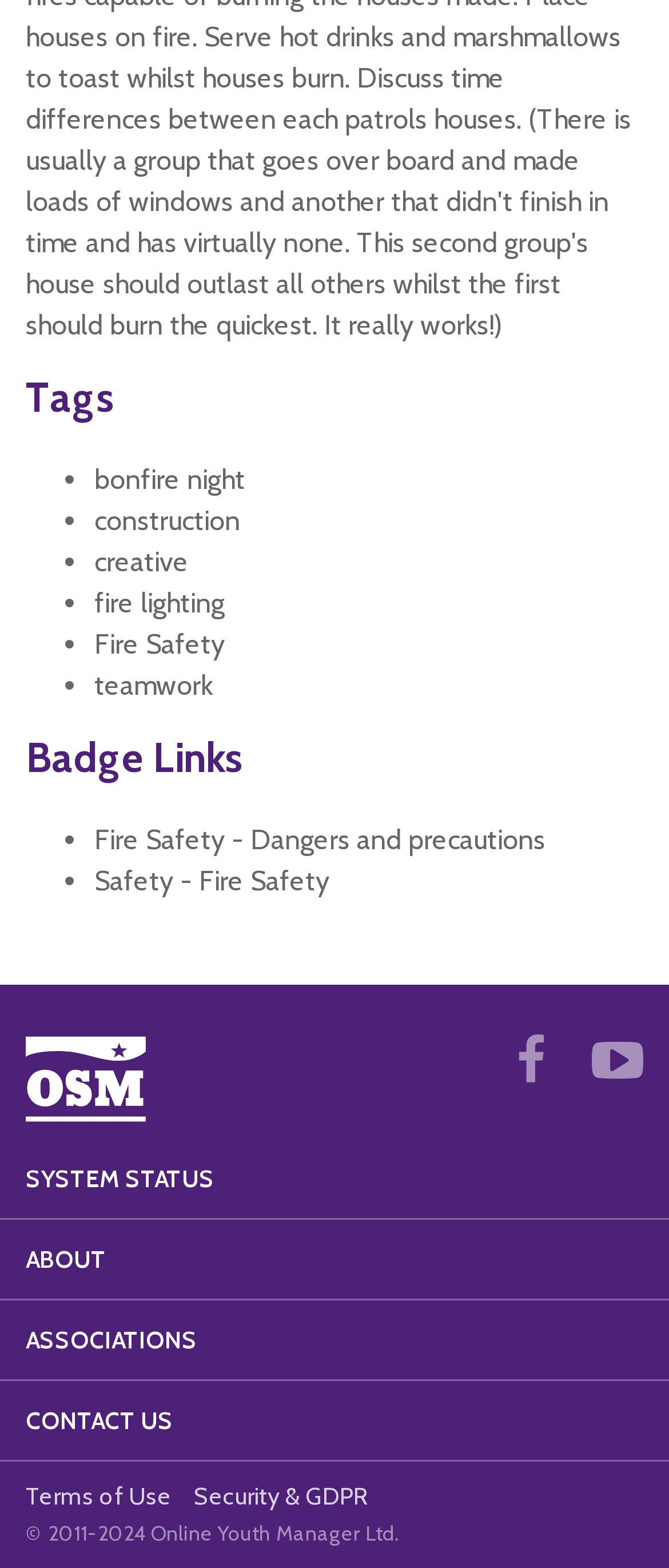What is the last link in the footer section?
Answer the question based on the image using a single word or a brief phrase.

Security & GDPR